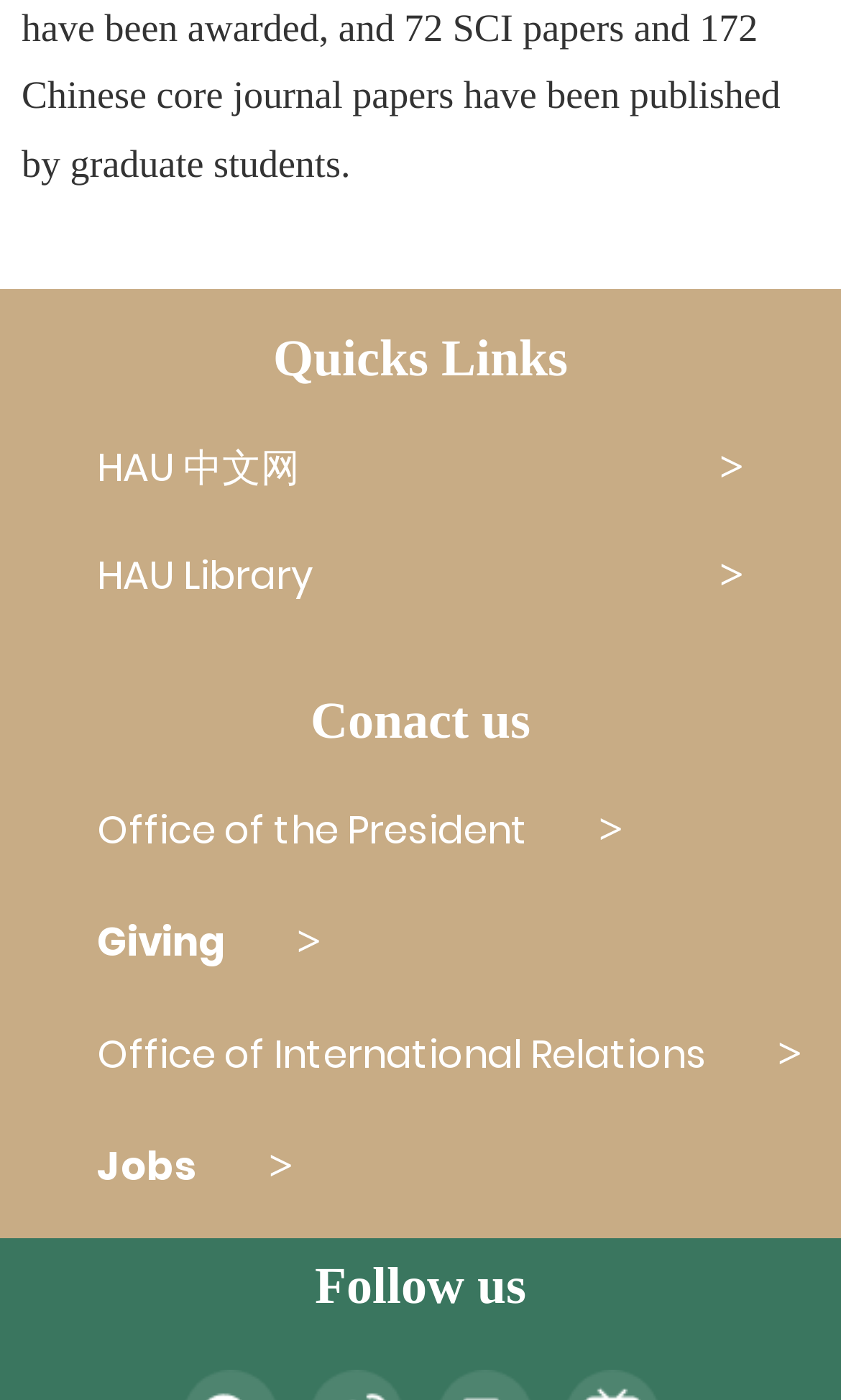Use one word or a short phrase to answer the question provided: 
What is the last link on the webpage?

Jobs